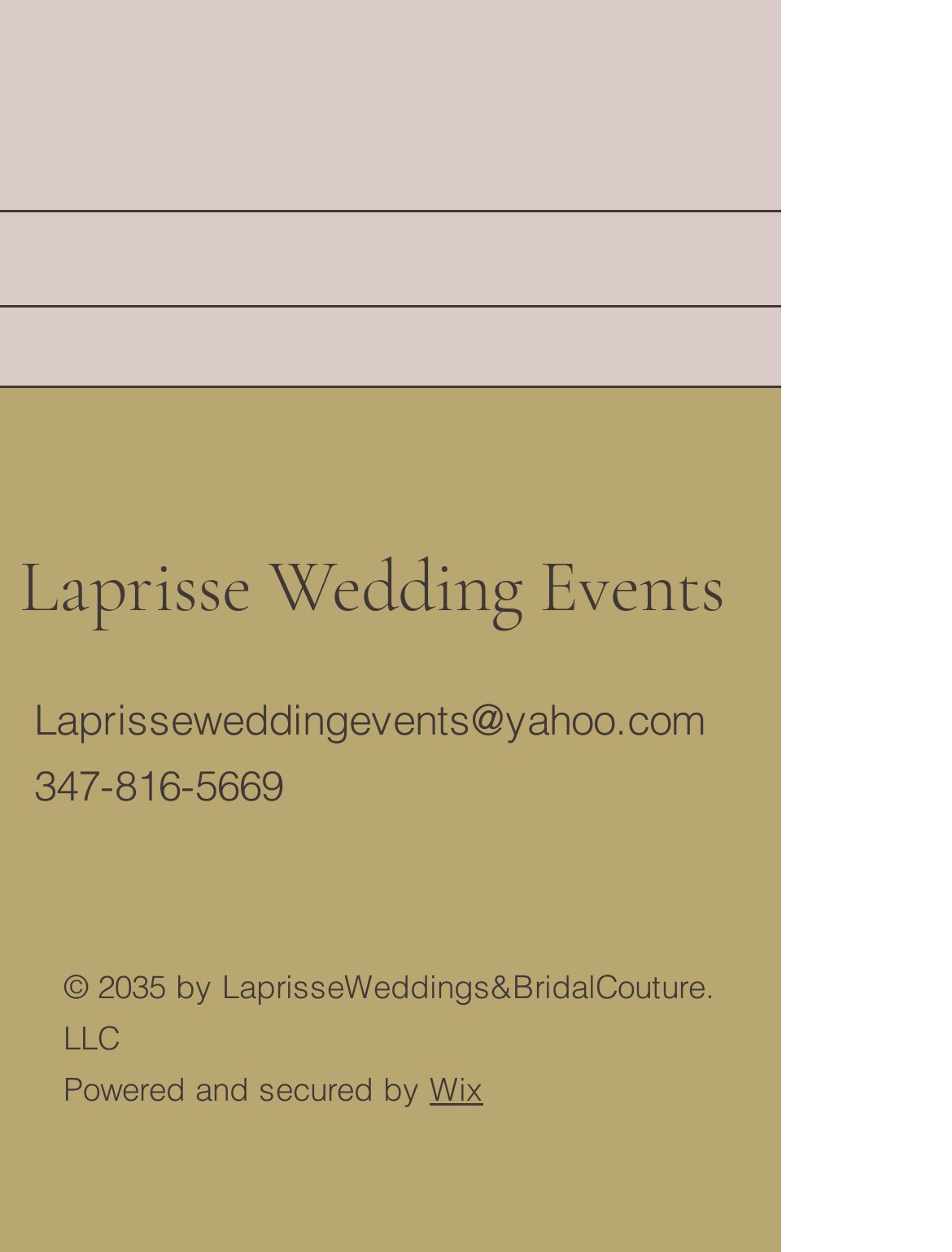What is the phone number of Laprisse Wedding Events?
Please provide a detailed and comprehensive answer to the question.

I found the phone number by looking at the static text element that contains the phone number, which is '347-816-5669'.